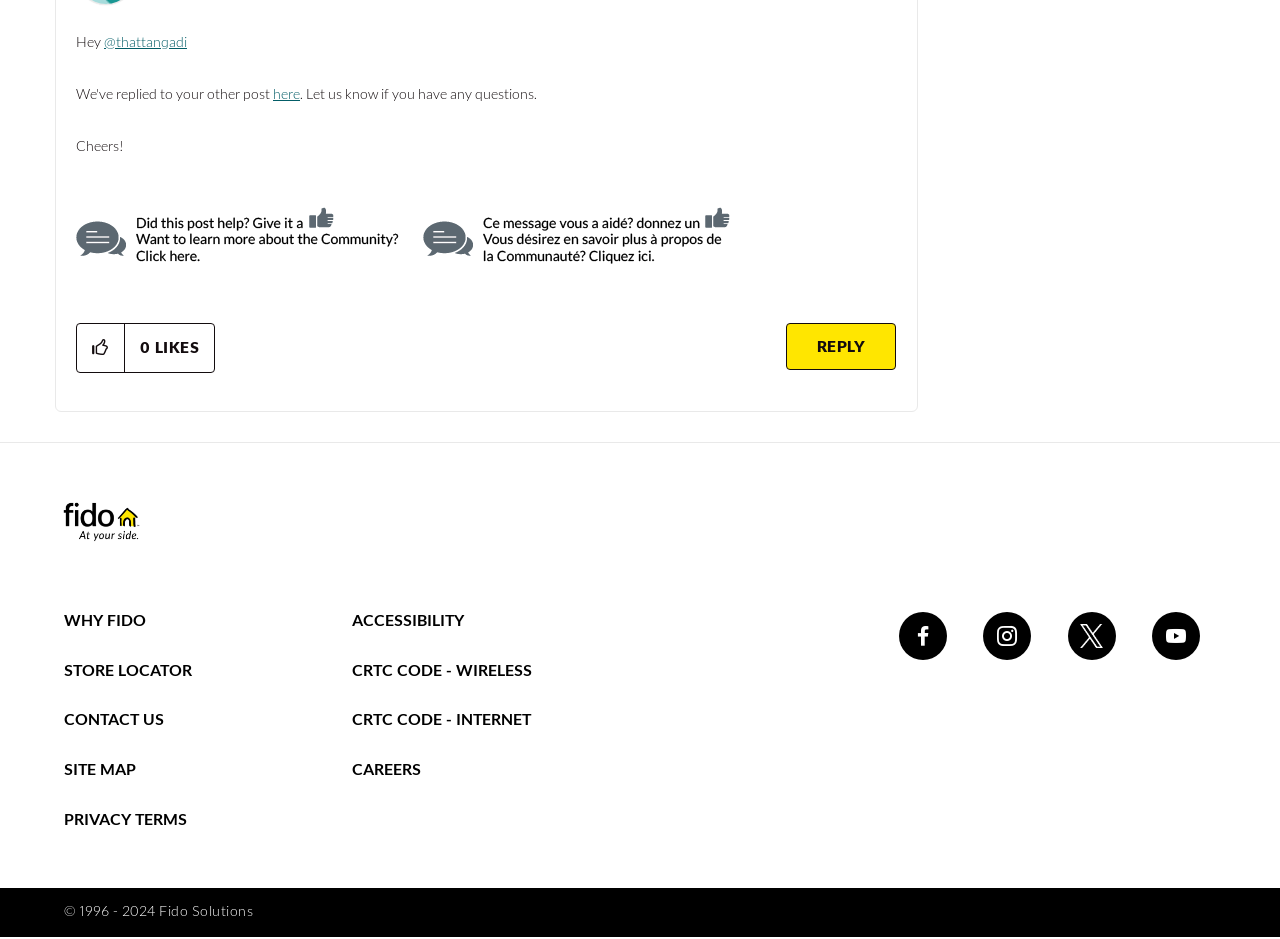Please use the details from the image to answer the following question comprehensively:
How many likes does this post have?

The number of likes this post has is 0, which is indicated by a static text element with the text '0' located next to the 'LIKES' label, and is part of a disabled generic element with the description 'The total number of likes this post has received'.